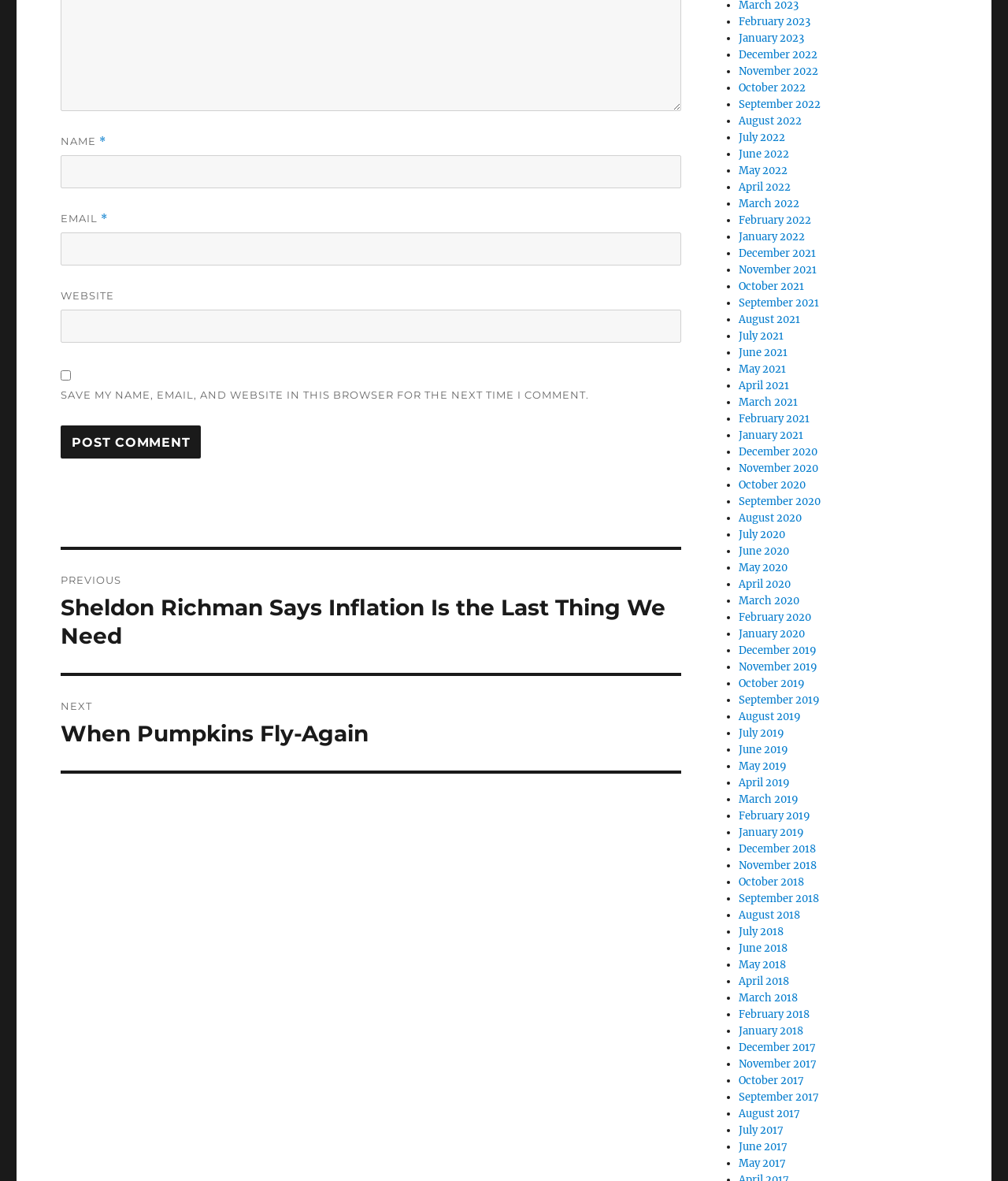Determine the bounding box coordinates of the clickable element to achieve the following action: 'Go to previous post'. Provide the coordinates as four float values between 0 and 1, formatted as [left, top, right, bottom].

[0.06, 0.466, 0.676, 0.57]